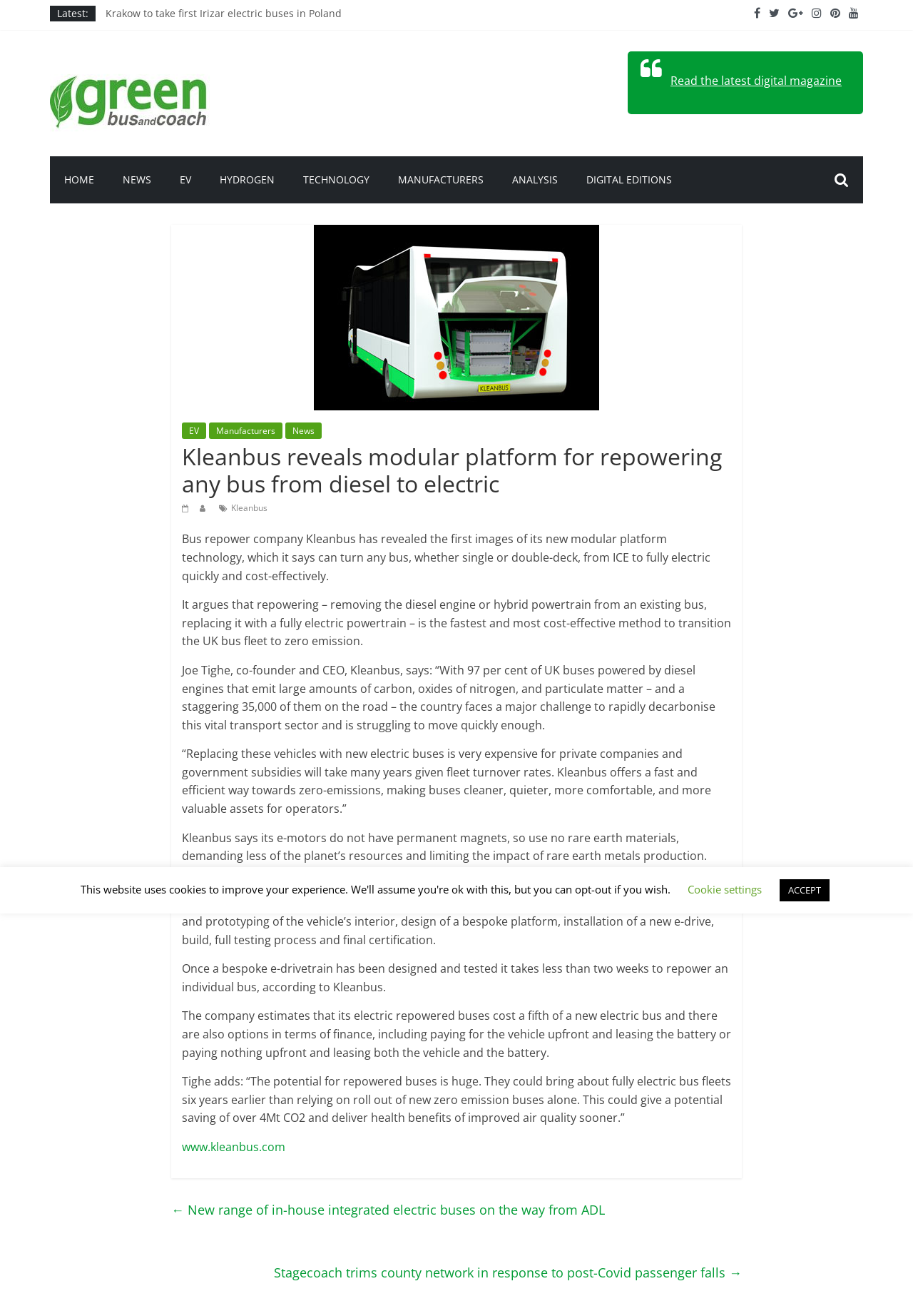Please find and generate the text of the main header of the webpage.

Kleanbus reveals modular platform for repowering any bus from diesel to electric